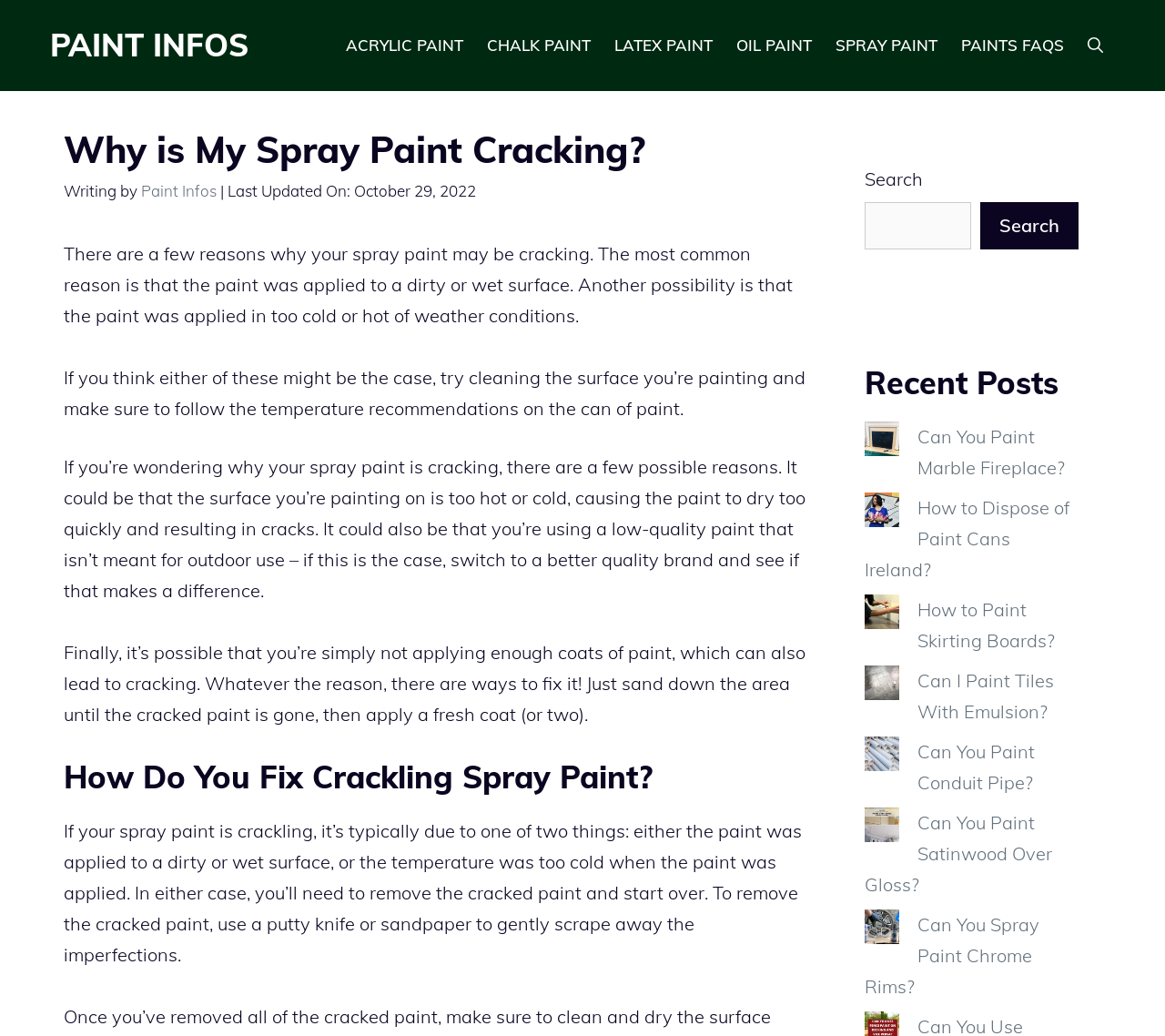Locate the bounding box coordinates of the clickable region necessary to complete the following instruction: "Click on the 'PAINT INFOS' link". Provide the coordinates in the format of four float numbers between 0 and 1, i.e., [left, top, right, bottom].

[0.043, 0.024, 0.213, 0.062]